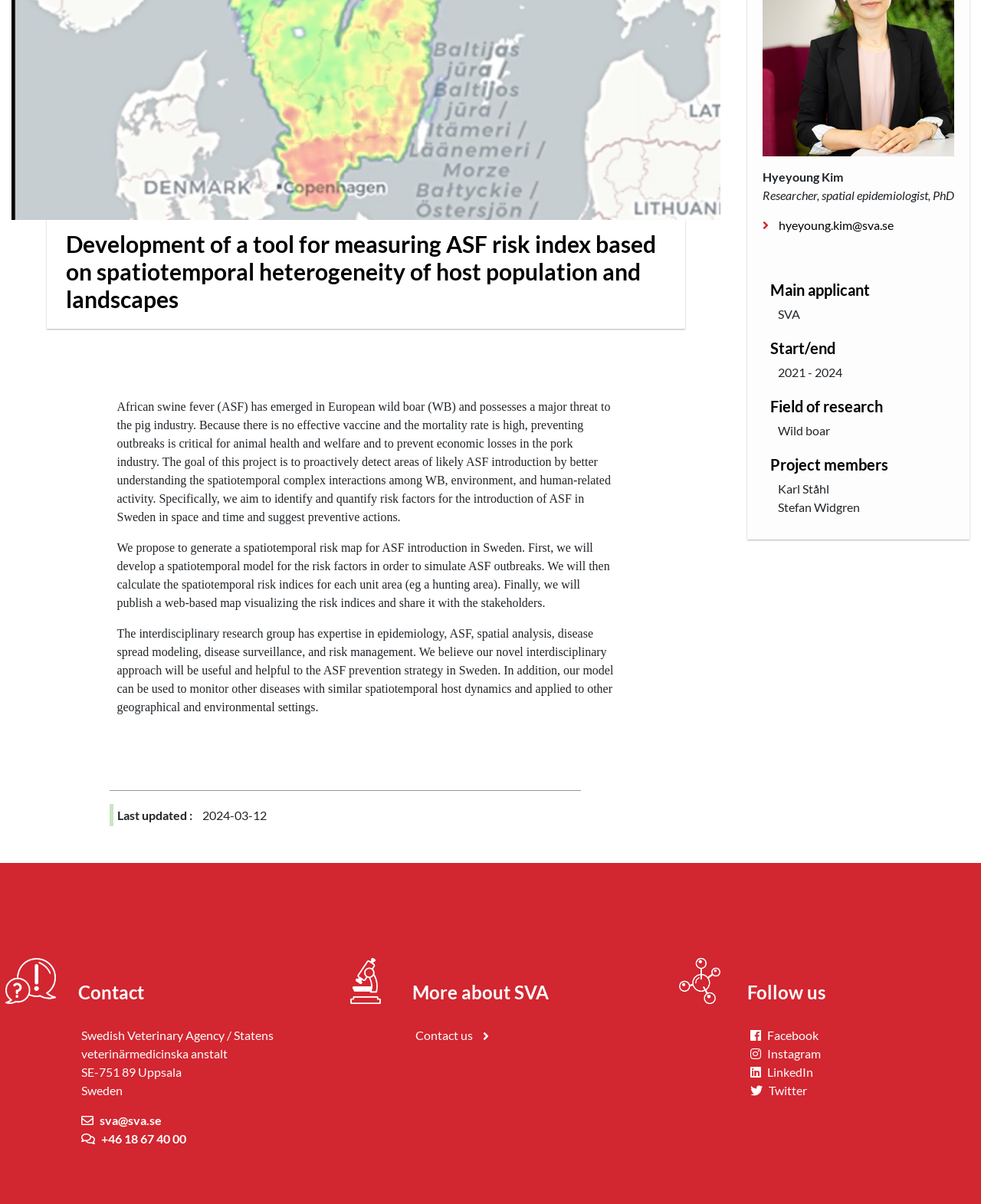Extract the bounding box coordinates for the UI element described as: "hyeyoung.kim@sva.se".

[0.777, 0.18, 0.98, 0.195]